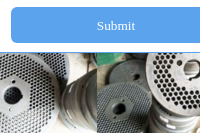What industry is the image relevant to?
Please ensure your answer is as detailed and informative as possible.

The caption specifically mentions that the image is relevant to a fish feed production line, highlighting the components involved in the production and processing of animal feed.